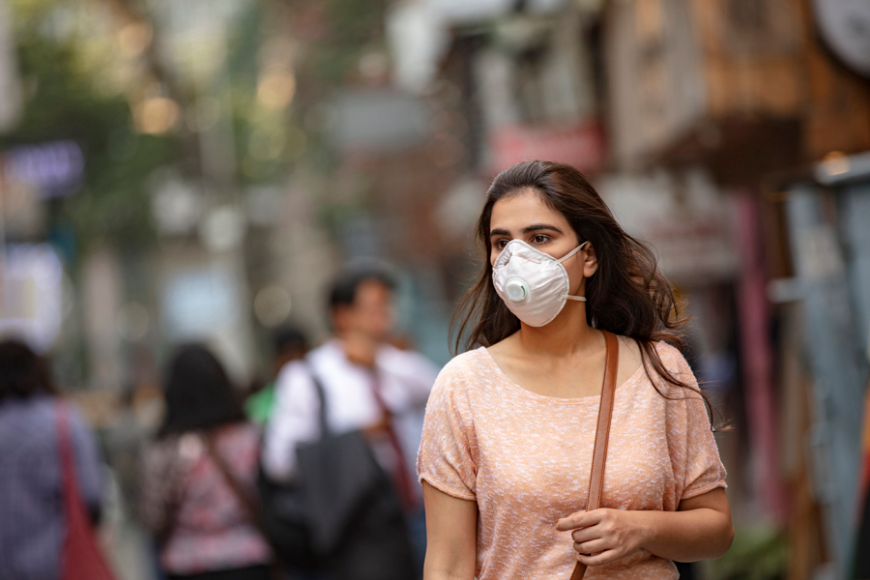Is the street empty?
Please provide a single word or phrase in response based on the screenshot.

No